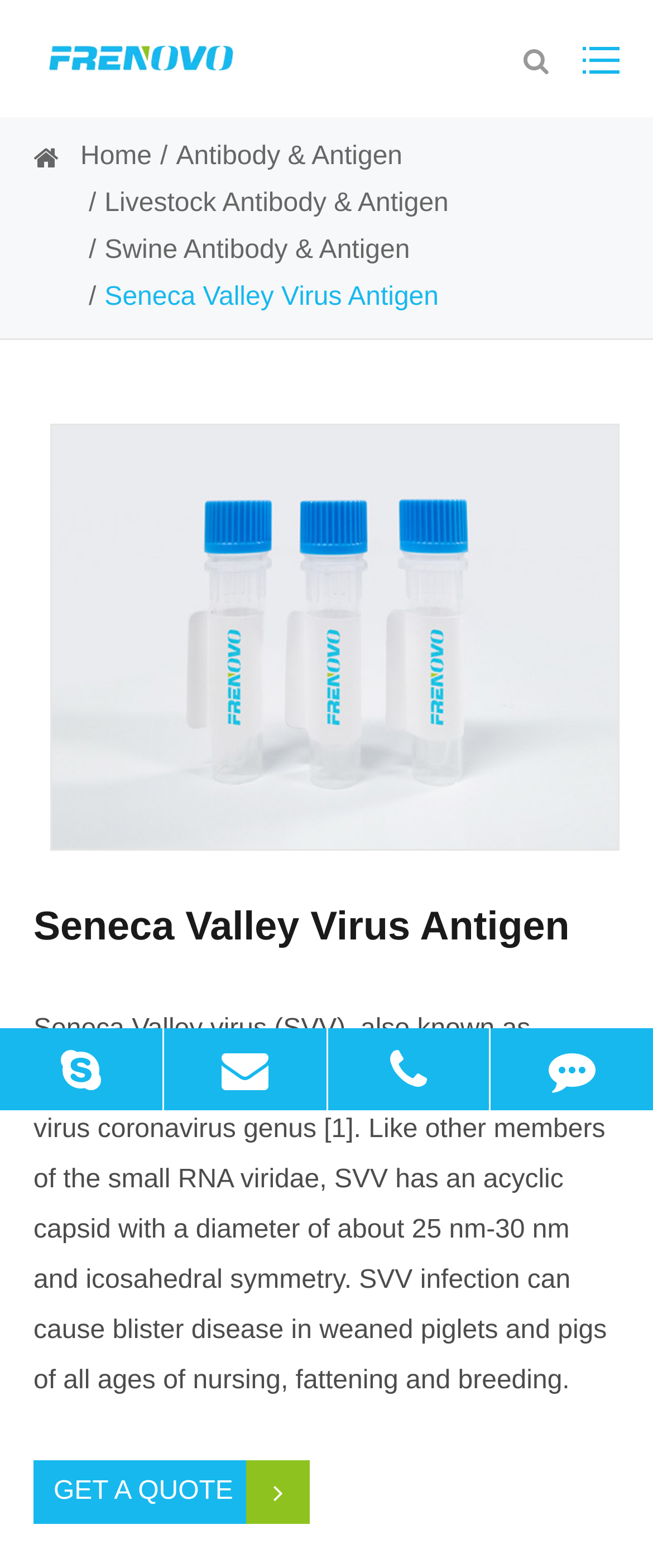What is the name of the virus described on the webpage?
Could you give a comprehensive explanation in response to this question?

The webpage is focused on the Seneca Valley Virus Antigen product, and the text description at the top of the webpage introduces the Seneca Valley Virus, also known as Senecavirus A.